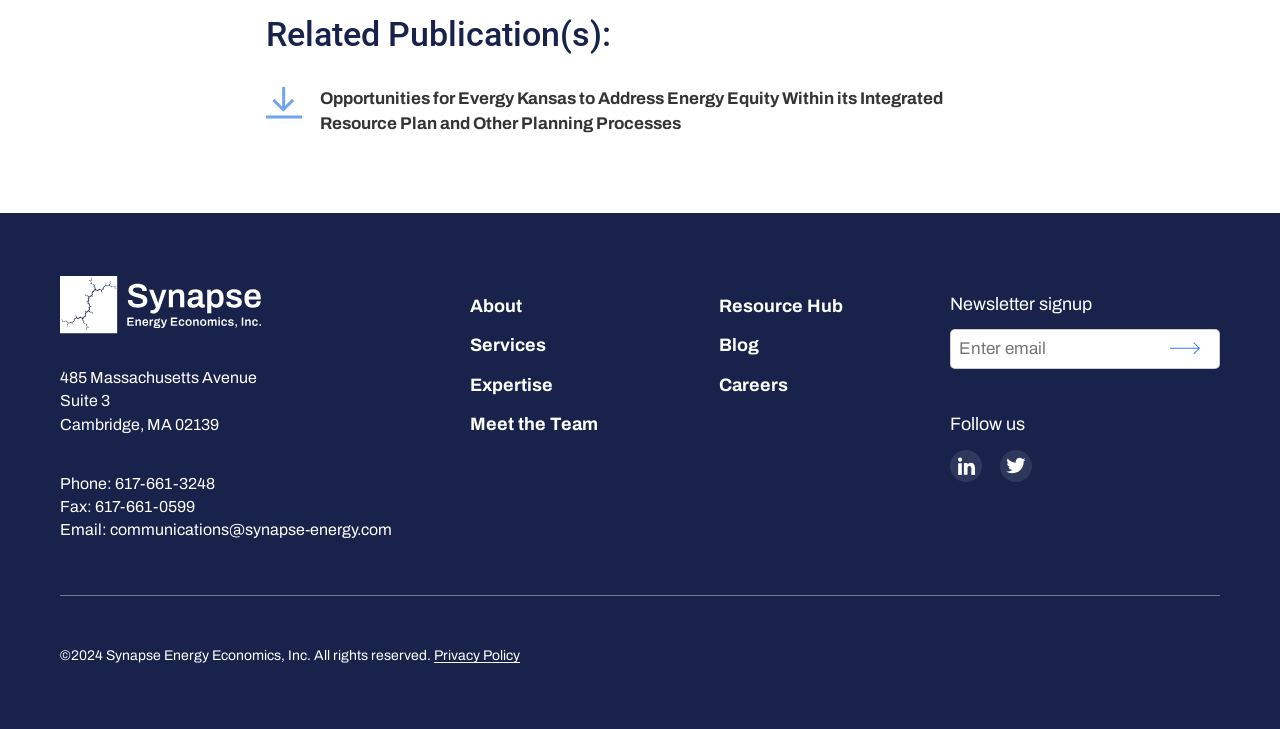Please provide a detailed answer to the question below based on the screenshot: 
How many links are in the footer navigation?

I counted the number of link elements within the navigation element with the label 'Footer'. There are 7 links: 'About', 'Services', 'Expertise', 'Meet the Team', 'Resource Hub', 'Blog', and 'Careers'.